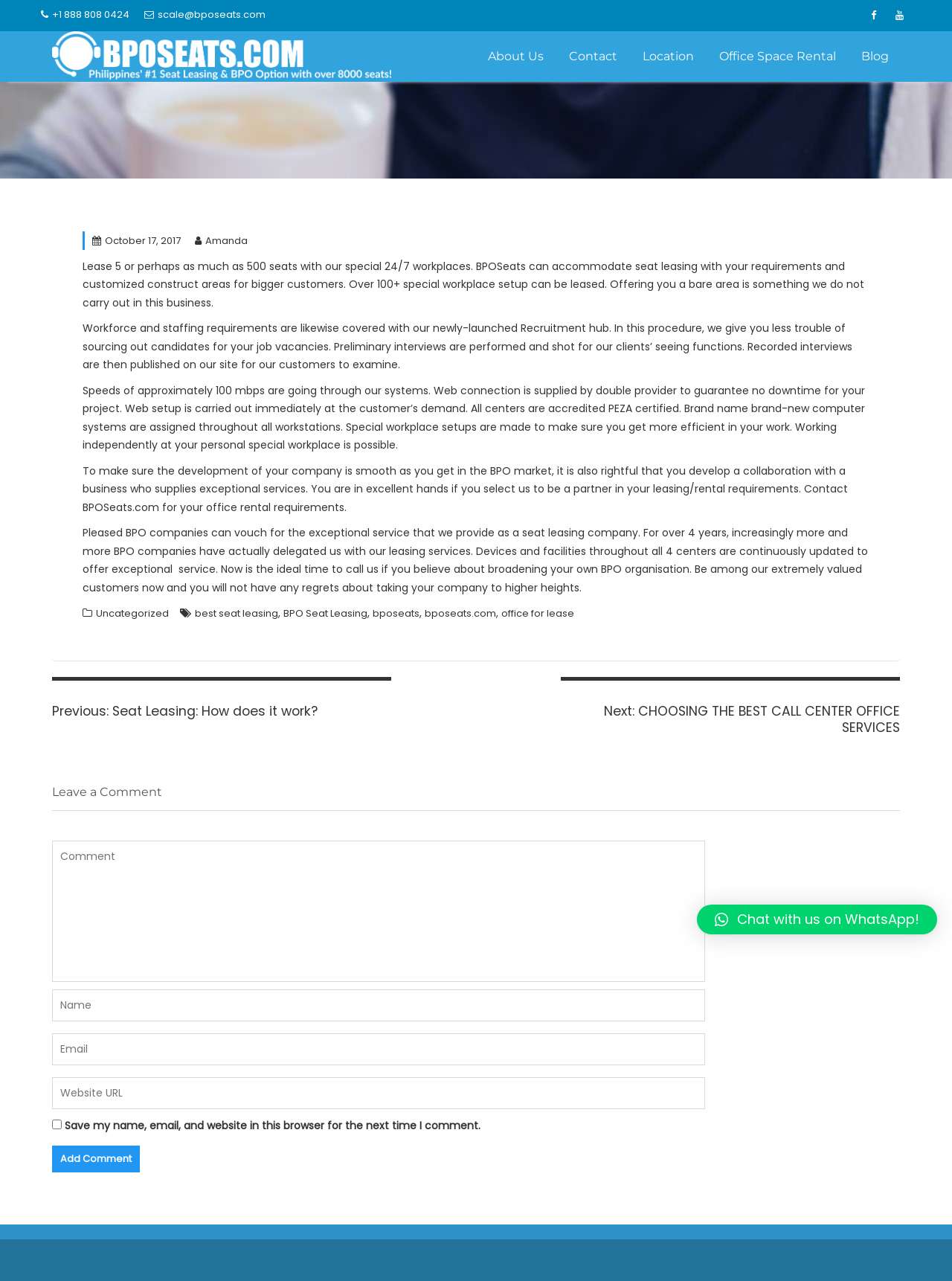Please look at the image and answer the question with a detailed explanation: How many centers are available for leasing?

The webpage mentions that 'Devices and facilities throughout all 4 centers are continuously updated to offer exceptional service' in the StaticText element, indicating that there are 4 centers available for leasing.